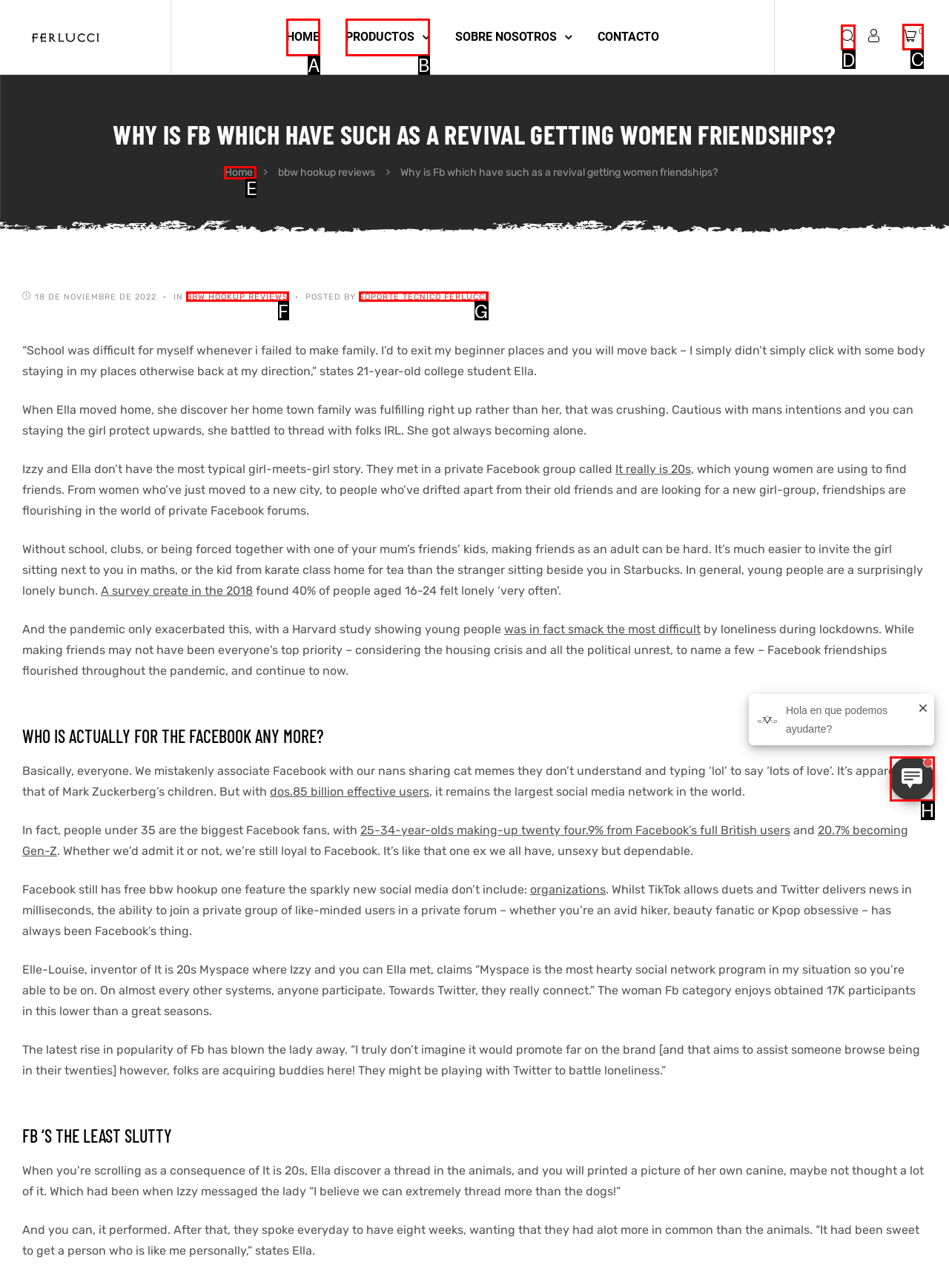Tell me which option I should click to complete the following task: Search for something Answer with the option's letter from the given choices directly.

D